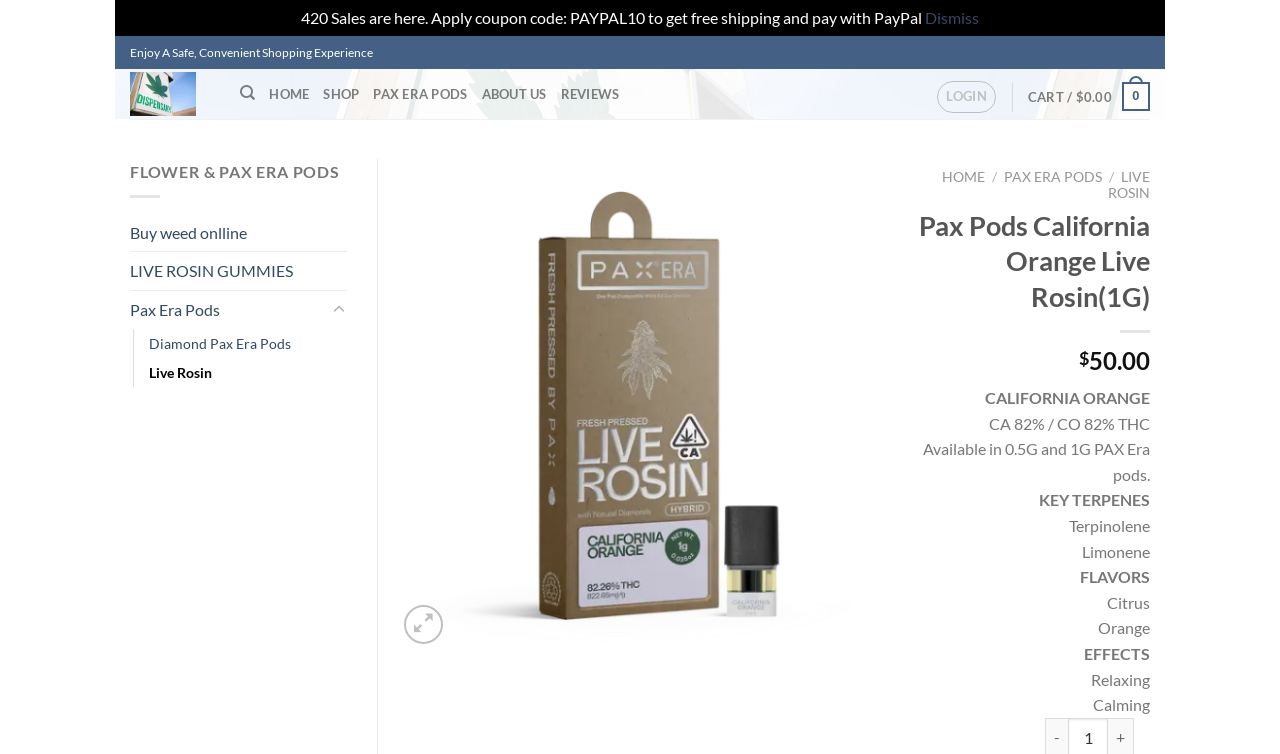Describe the entire webpage, focusing on both content and design.

This webpage is about Pax Pods California Orange Live Rosin, a cannabis product. At the top, there is a notification banner with a coupon code for free shipping and a "Dismiss" button to the right. Below the banner, there is a "Skip to content" link. 

To the left, there is a logo of "420 Heaven Dispensary" with a link to the dispensary's homepage. Next to the logo, there is a search bar and a navigation menu with links to "HOME", "SHOP", "PAX ERA PODS", "ABOUT US", and "REVIEWS". 

On the right side, there is a login link and a cart icon with a price of $0.00. Below the navigation menu, there is a large product image with a carousel feature, allowing users to navigate through multiple images. 

The product information section is below the image carousel. It starts with a heading "Pax Pods California Orange Live Rosin (1G)" and displays the price of $50.00. The product description includes its flavor profile, key terpenes, and effects. 

To the left of the product information section, there is a complementary section with links to other products, including "FLOWER & PAX ERA PODS", "LIVE ROSIN GUMMIES", and "Pax Era Pods". There is also a button with a shopping cart icon. 

At the bottom of the page, there are more links to other products, including "Diamond Pax Era Pods" and "Live Rosin".